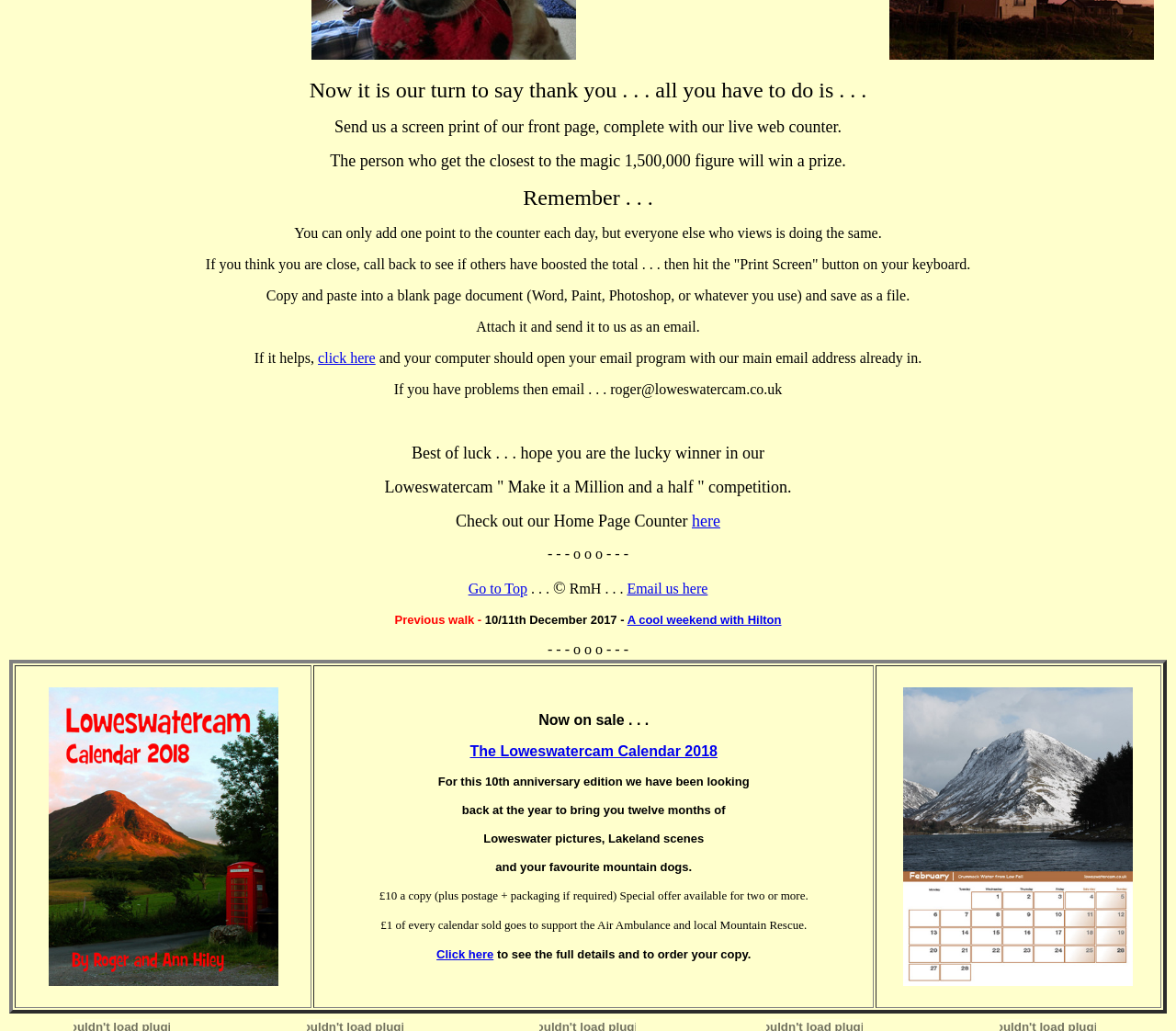Answer the question using only one word or a concise phrase: What is the purpose of the 'Make it a Million and a half' competition?

To reach 1,500,000